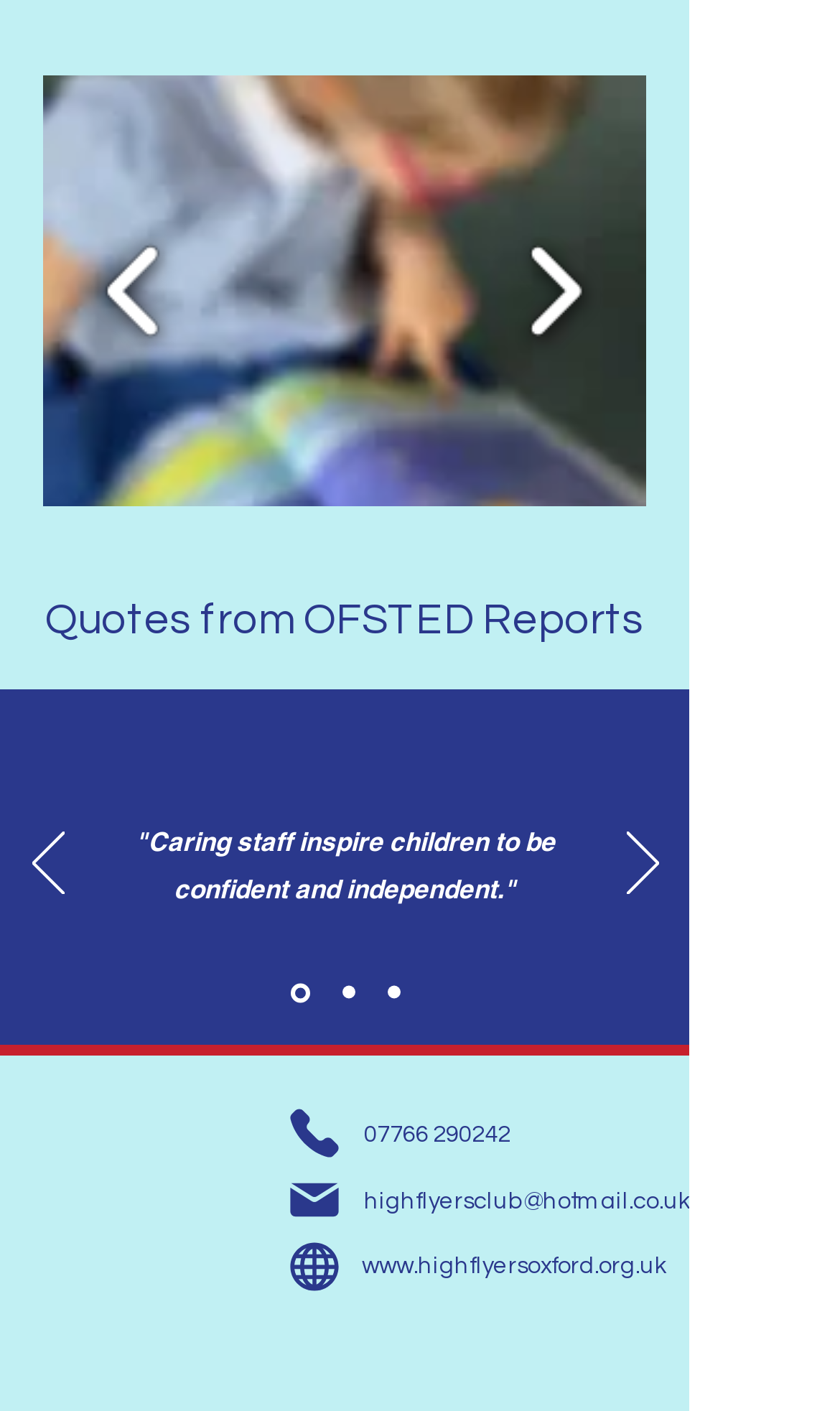Determine the coordinates of the bounding box that should be clicked to complete the instruction: "View the next slide". The coordinates should be represented by four float numbers between 0 and 1: [left, top, right, bottom].

[0.745, 0.589, 0.783, 0.639]